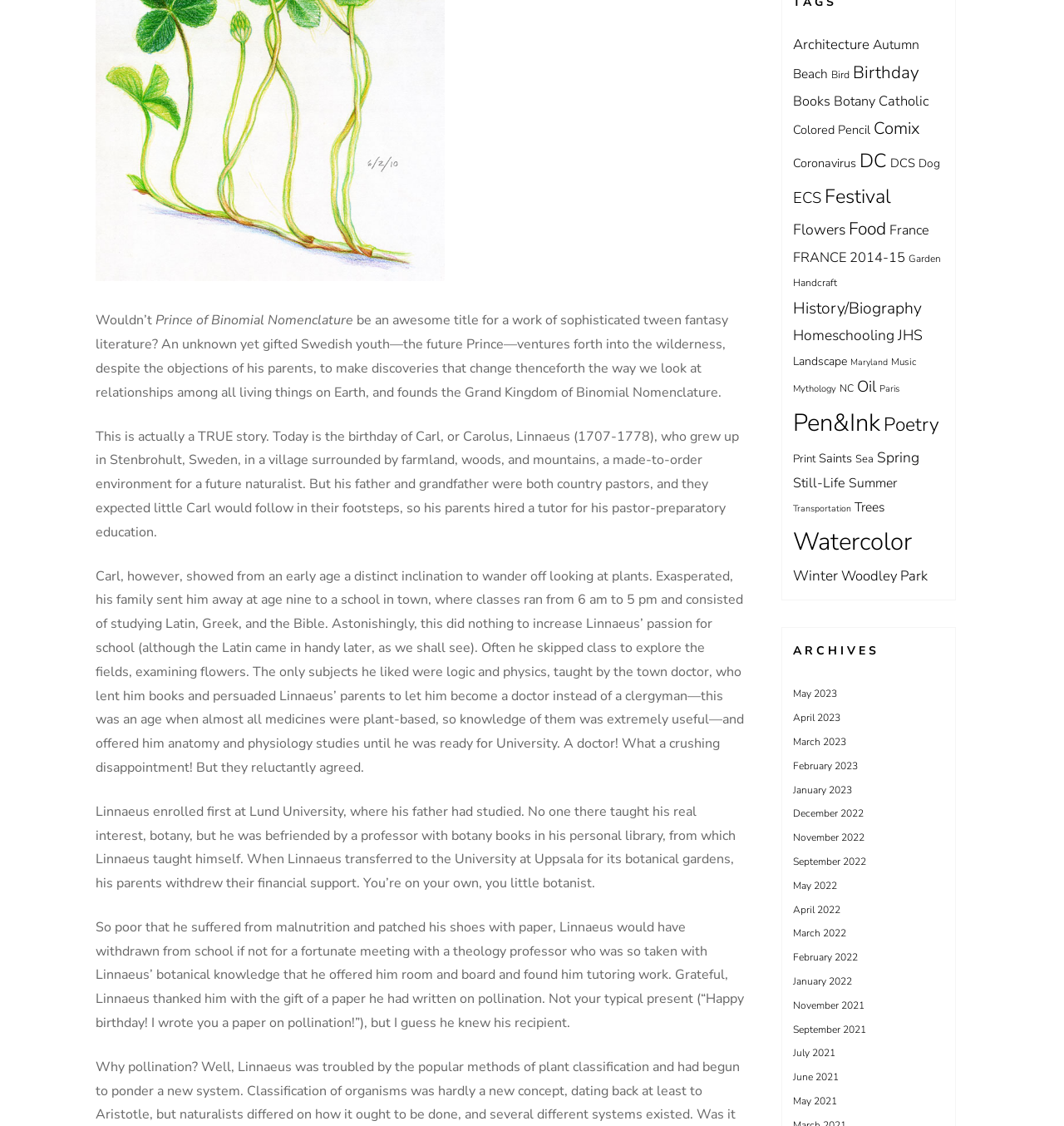Predict the bounding box of the UI element based on this description: "Comix".

[0.821, 0.104, 0.864, 0.124]